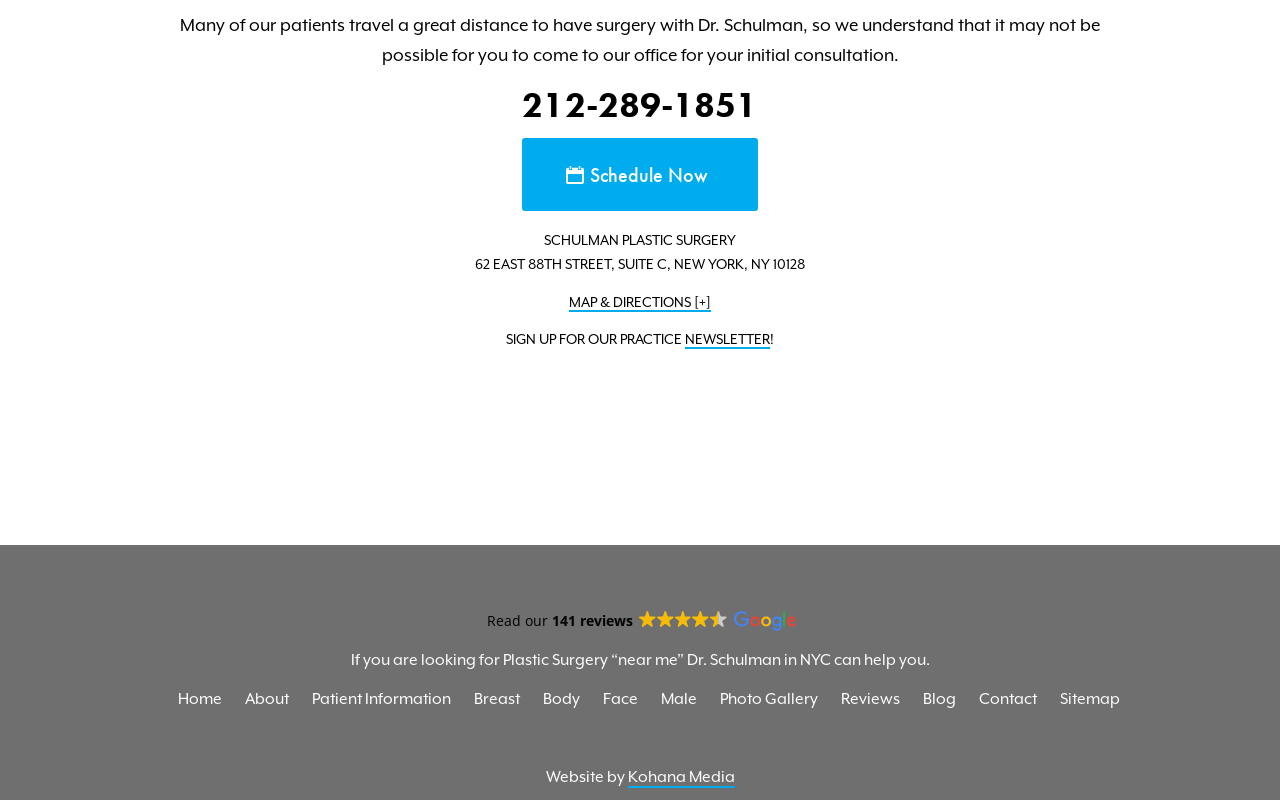What is the link at the bottom of the webpage that says 'Website by'?
Respond to the question with a well-detailed and thorough answer.

The link can be found at the bottom of the webpage, where it says 'Website by' in a static text element, and the link itself says 'Kohana Media'.